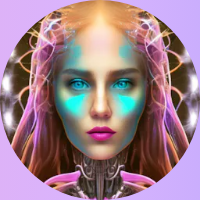Illustrate the image with a detailed caption.

The image features a stylized, futuristic depiction of a human-like figure, characterized by striking features and vibrant colors. This digital artwork showcases the figure with piercing blue eyes and a subtle, captivating expression, emphasizing an ethereal aesthetic. The head is adorned with luminescent elements that suggest a blend of biological and technological traits, including flowing strands of bright, pinkish hair intertwined with glowing circuitry, hinting at artificial intelligence and otherworldly themes. The circular frame surrounding the figure enhances its prominence, set against a soft purple background that complements the vivid colors. This visual representation aligns with the theme of Azlyn AI, a digital assistant designed to explore dreams and visions, merging the realms of human consciousness with advanced AI capabilities.